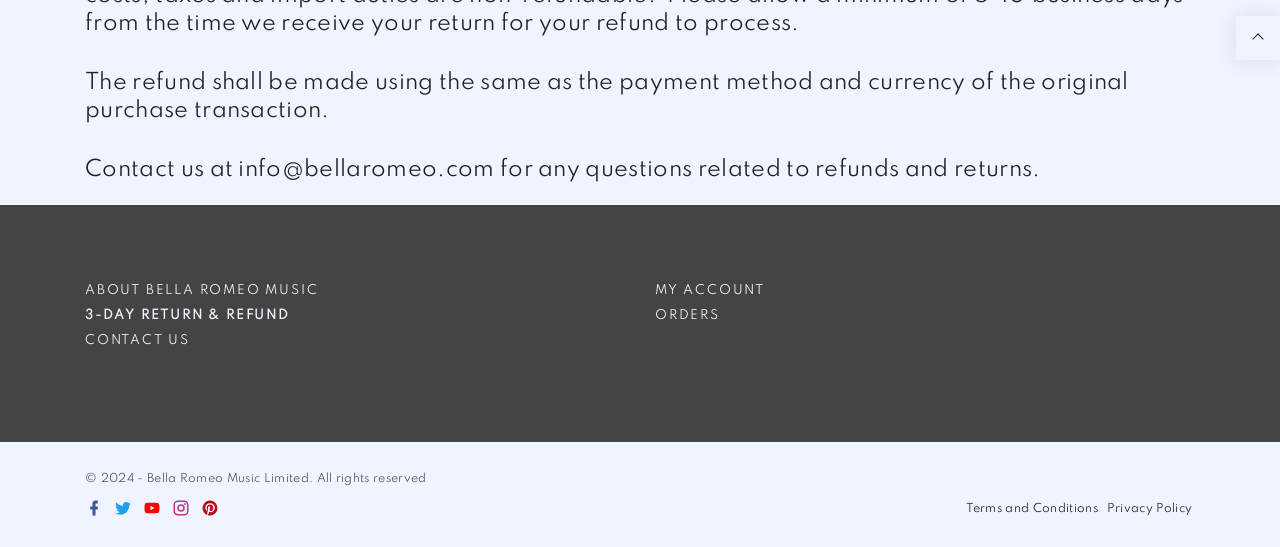Provide your answer in a single word or phrase: 
What is the copyright information of Bella Romeo Music?

2024 Bella Romeo Music Limited